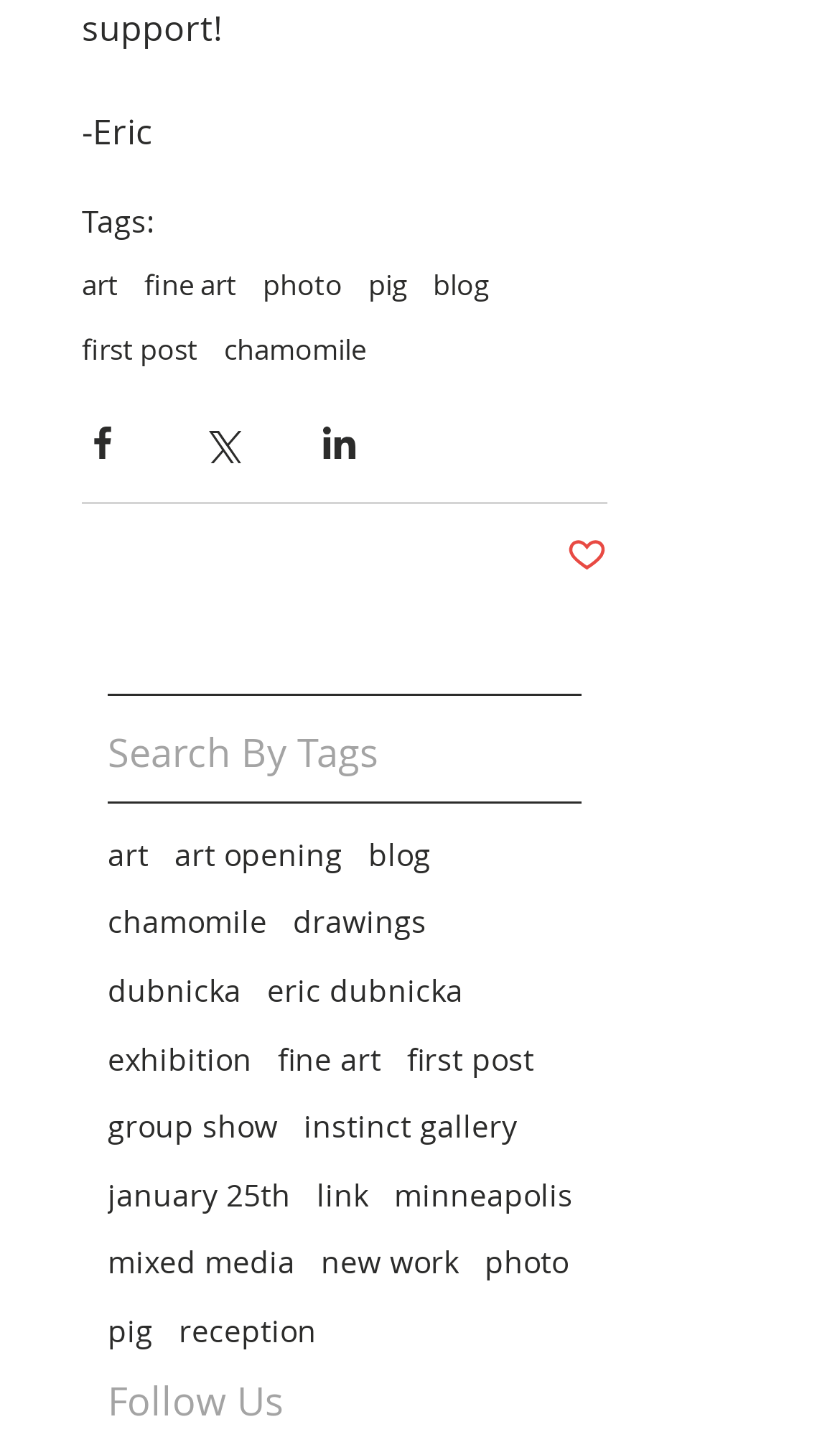Locate the bounding box of the UI element described by: "Menu" in the given webpage screenshot.

None